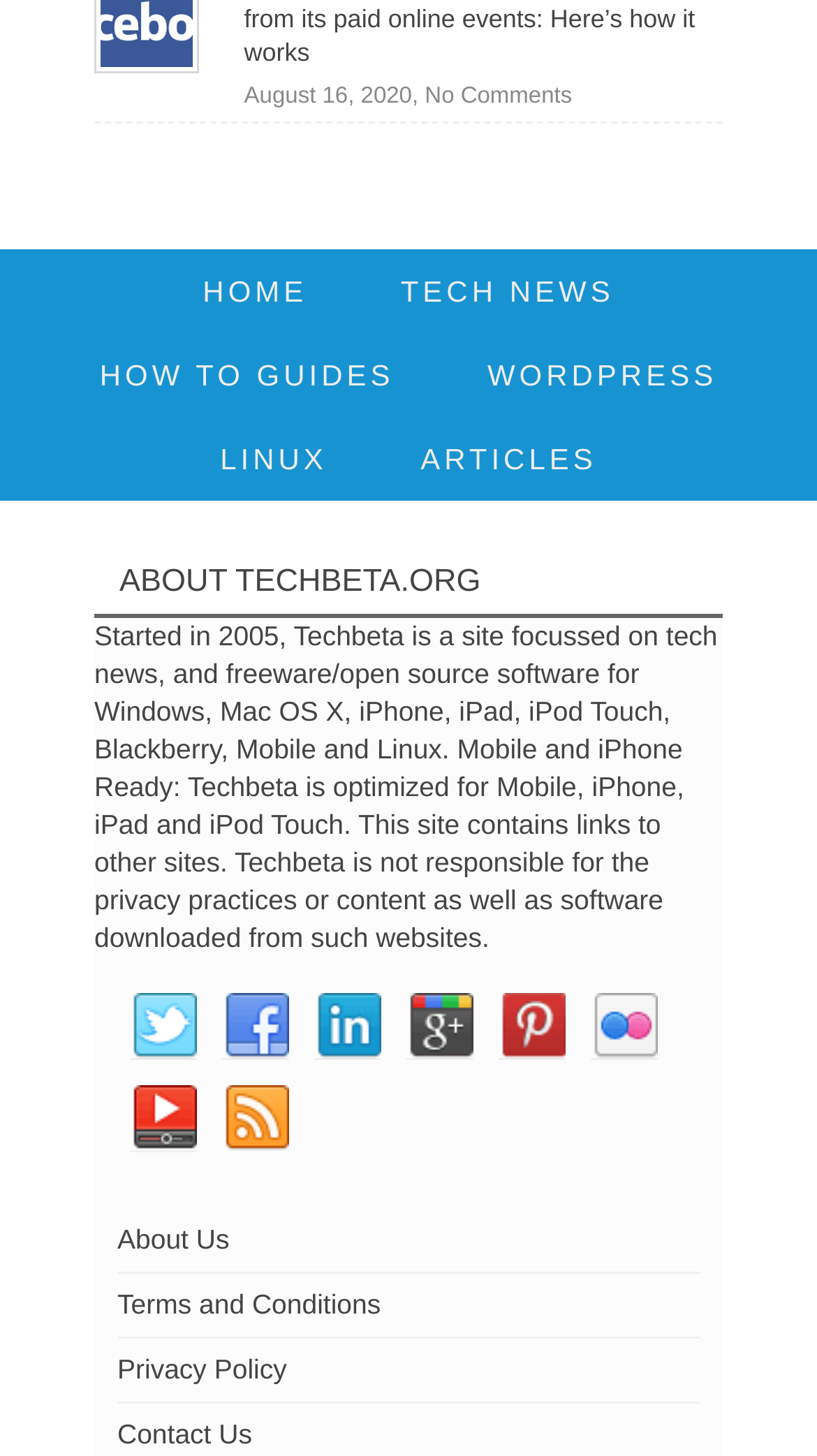Can you determine the bounding box coordinates of the area that needs to be clicked to fulfill the following instruction: "Read the article about Facebook's paid online events"?

[0.52, 0.058, 0.7, 0.075]